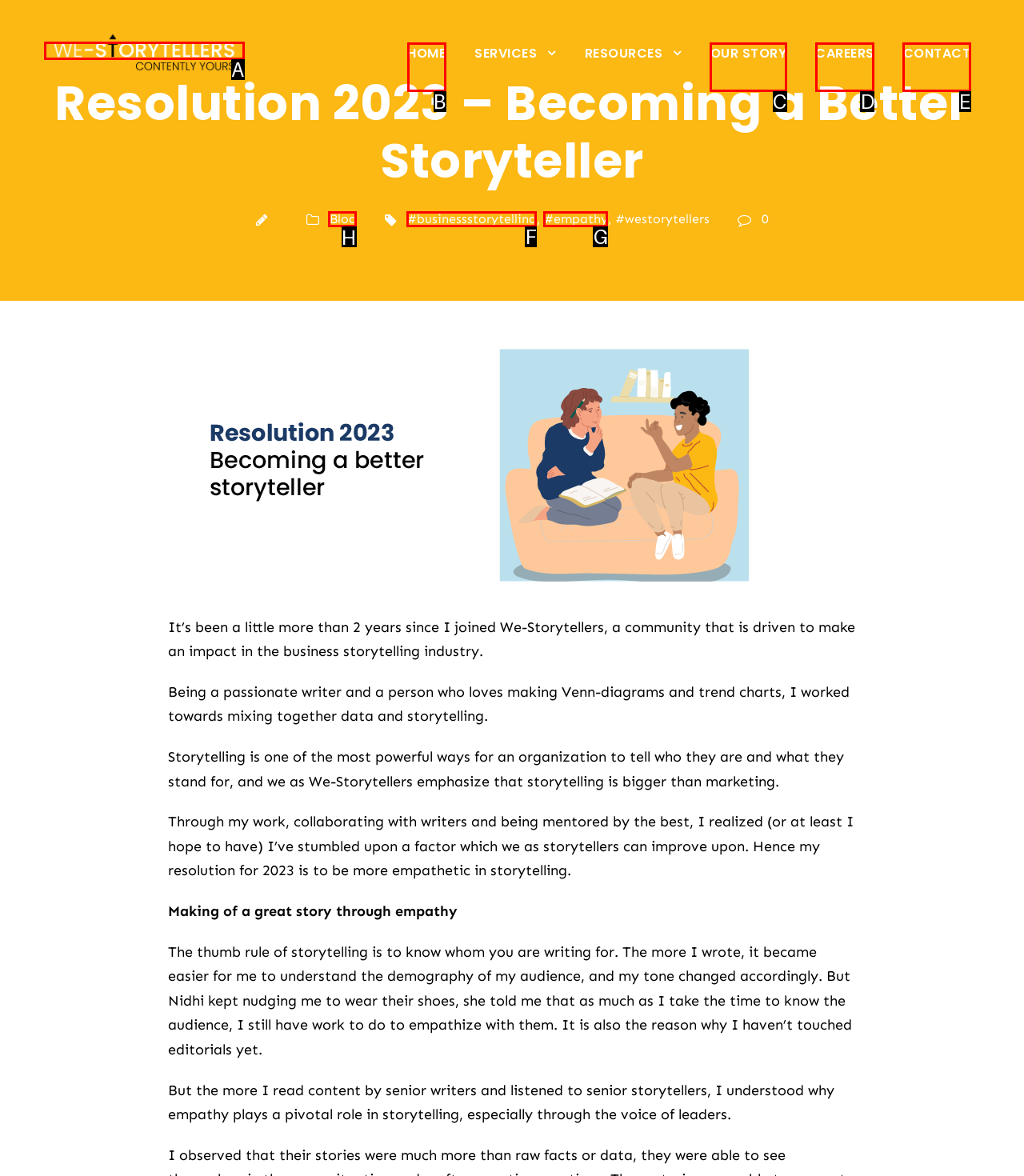Identify the correct UI element to click for the following task: Read the blog post Choose the option's letter based on the given choices.

H